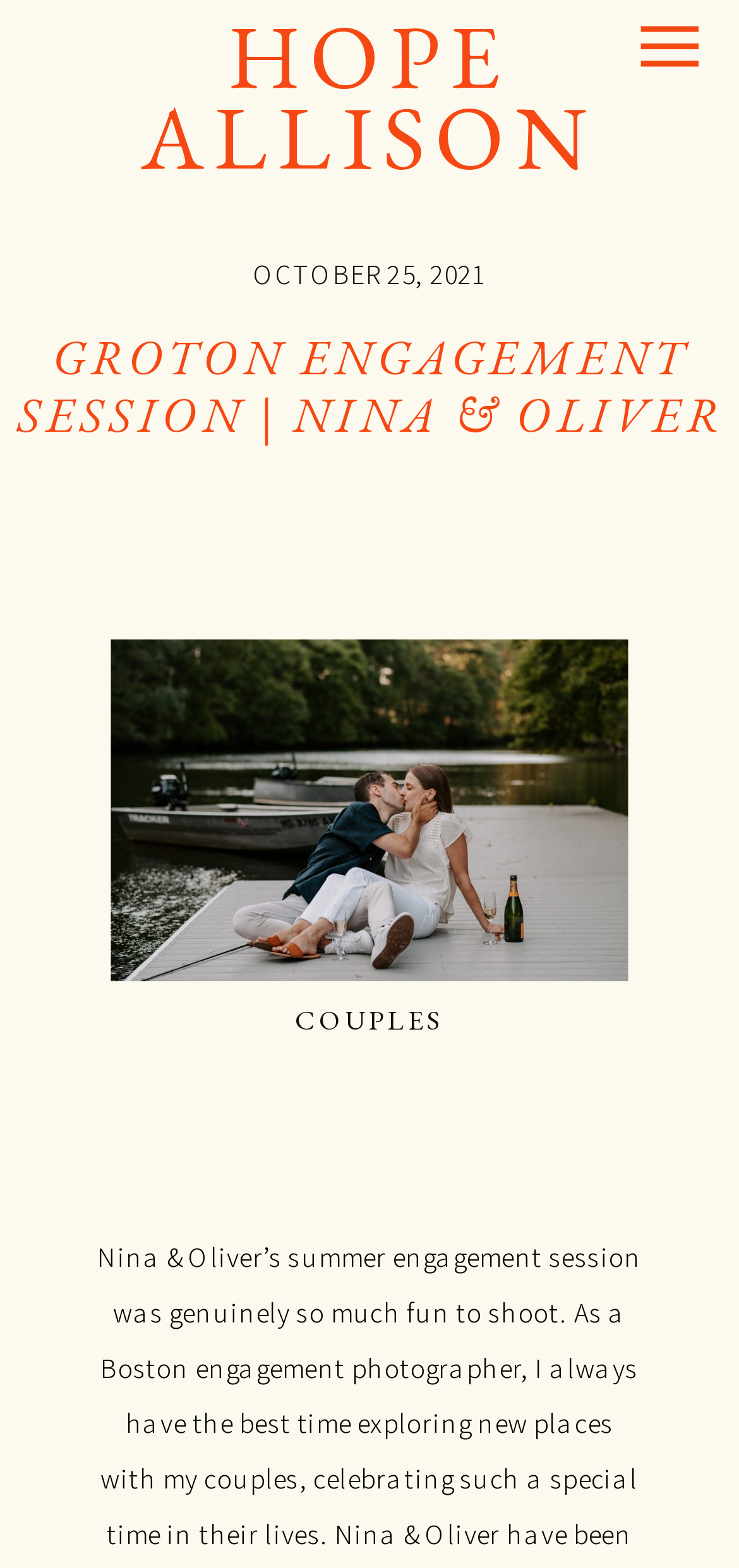What type of photography is featured on this page?
Refer to the image and offer an in-depth and detailed answer to the question.

I inferred the type of photography by looking at the image elements and the heading elements, which suggest that the page is about an engagement session, and the photographer is a Boston engagement photographer.